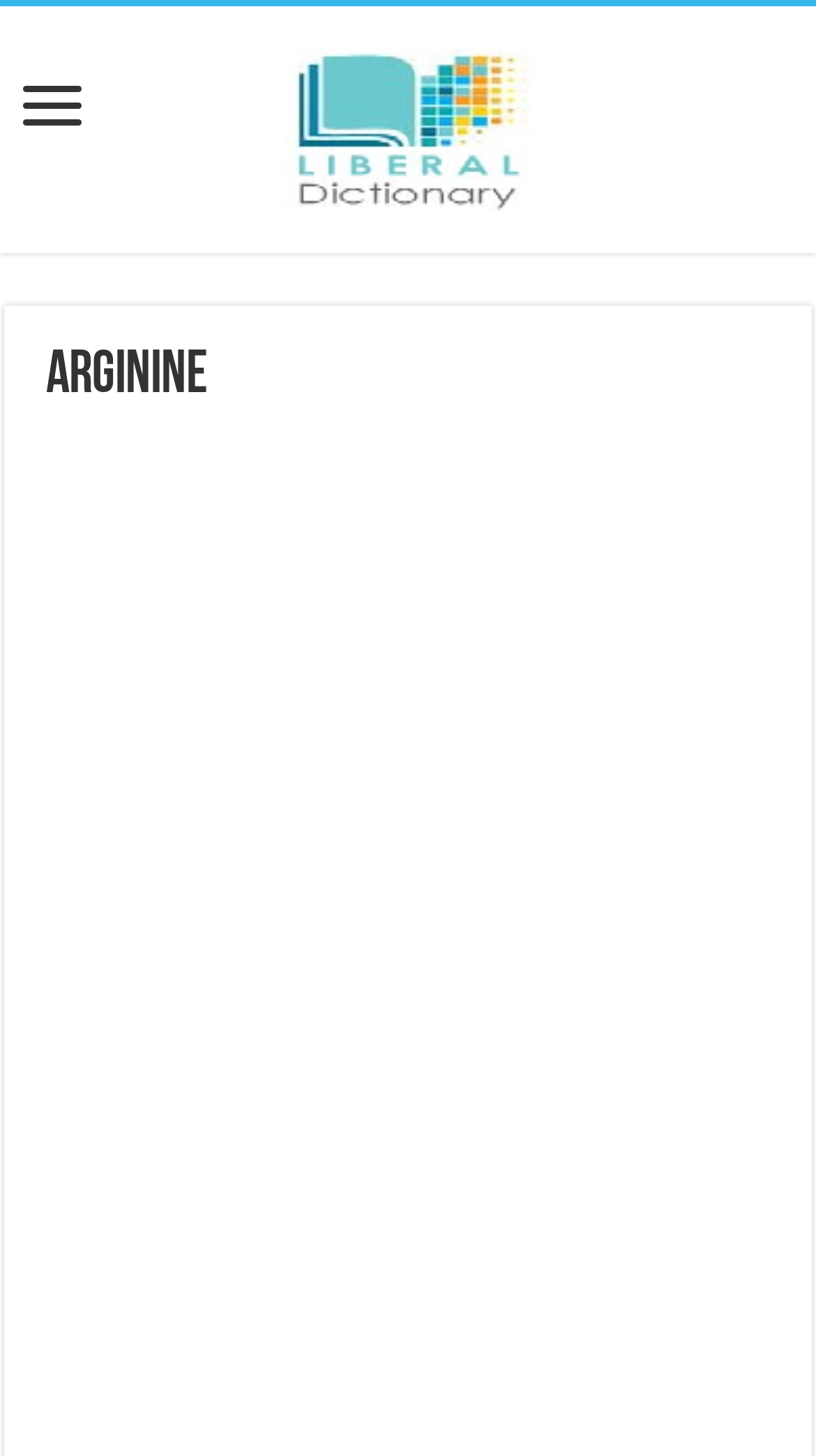Utilize the details in the image to give a detailed response to the question: How many iframe elements are there?

There are two iframe elements on the webpage, both of which are located within insertion elements and have the description 'Advertisement'.